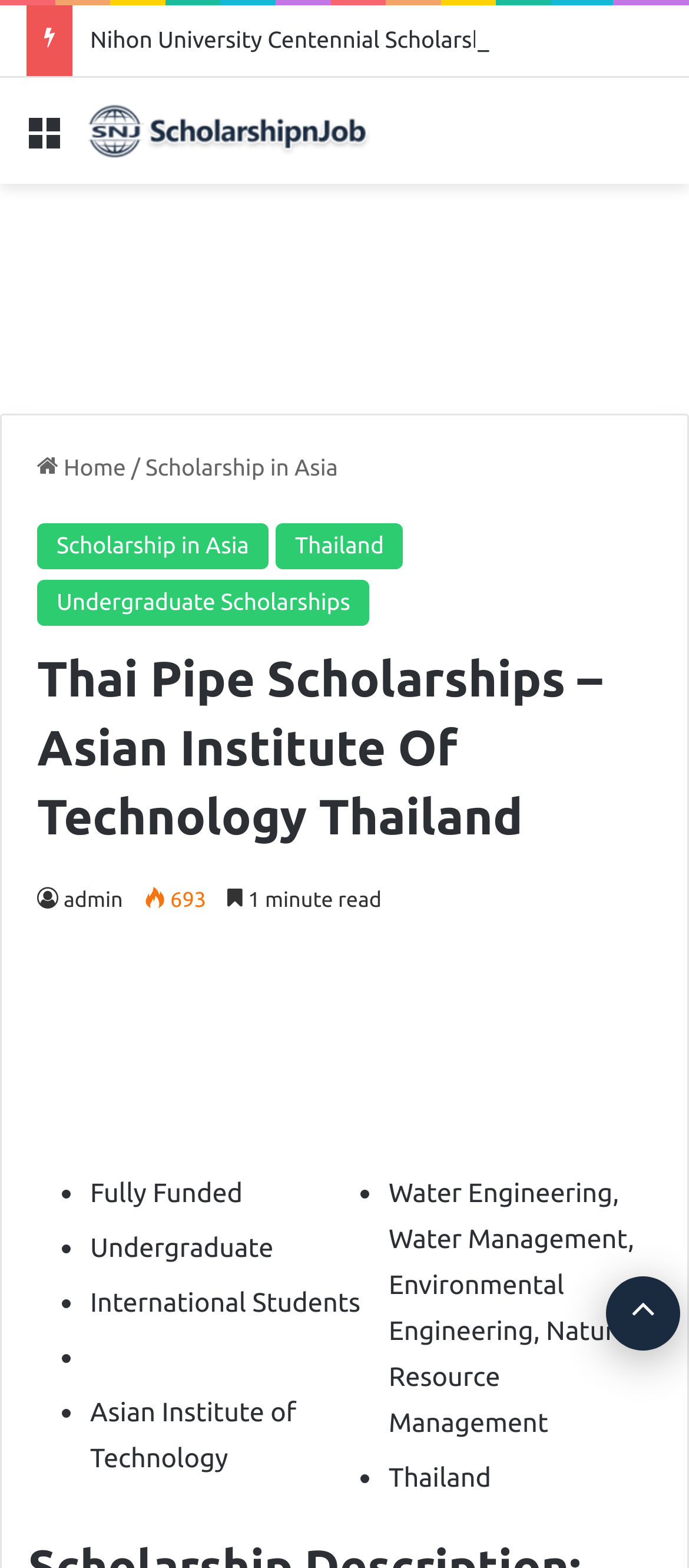Please determine the bounding box coordinates of the element's region to click for the following instruction: "Go to Scholarship and Jobs".

[0.128, 0.065, 0.538, 0.101]